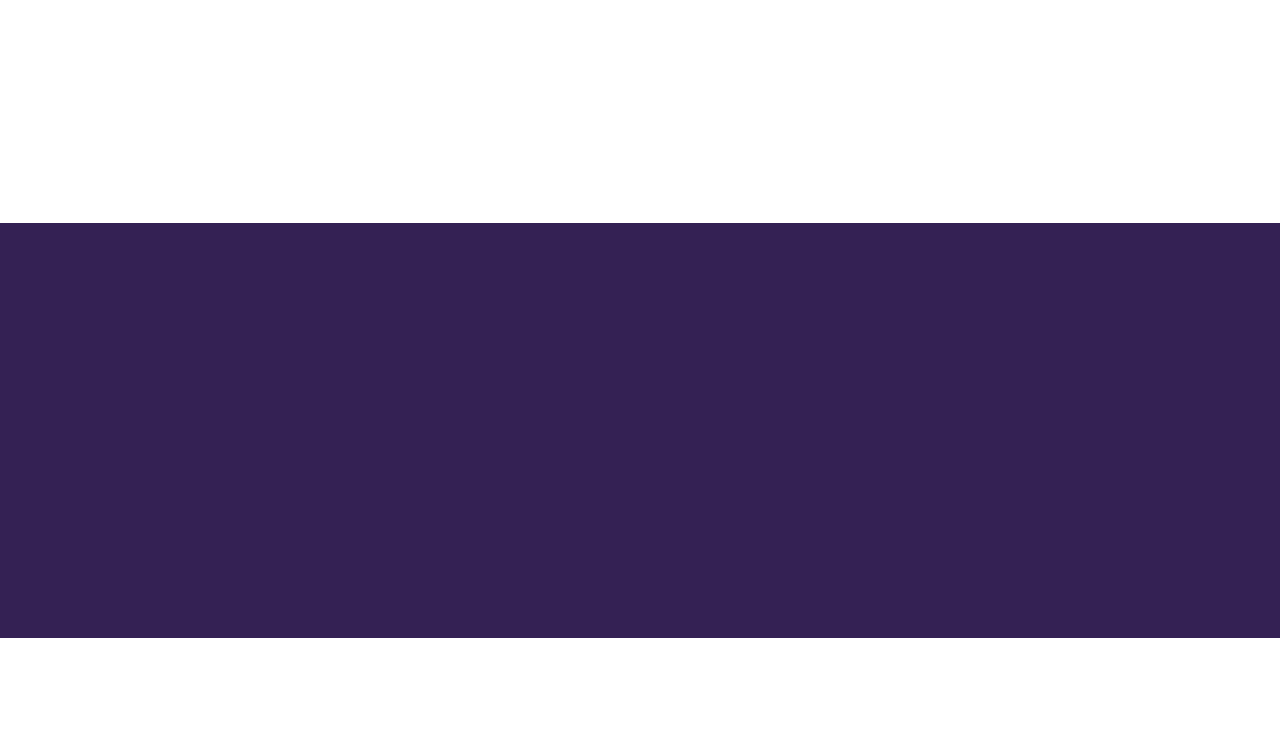Please provide the bounding box coordinates for the element that needs to be clicked to perform the following instruction: "Read about 'Supporting the Fight for Vaccine Equity in Southern States'". The coordinates should be given as four float numbers between 0 and 1, i.e., [left, top, right, bottom].

[0.388, 0.021, 0.607, 0.145]